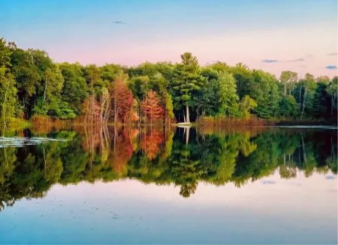Present an elaborate depiction of the scene captured in the image.

A breathtaking landscape captures the serene beauty of a tranquil lake framed by lush greenery. In the foreground, the calm waters reflect a picturesque shoreline adorned with a mix of vibrant green trees and patches of colorful foliage, hinting at the arrival of autumn. The sky overhead is painted in soft pastel hues, transitioning from pale blue to gentle pink, as the sun sets in the distance. This harmonious scene invites viewers to immerse themselves in nature's peaceful ambiance, showcasing the enchanting interplay of water, trees, and sky in a moment of perfect stillness.